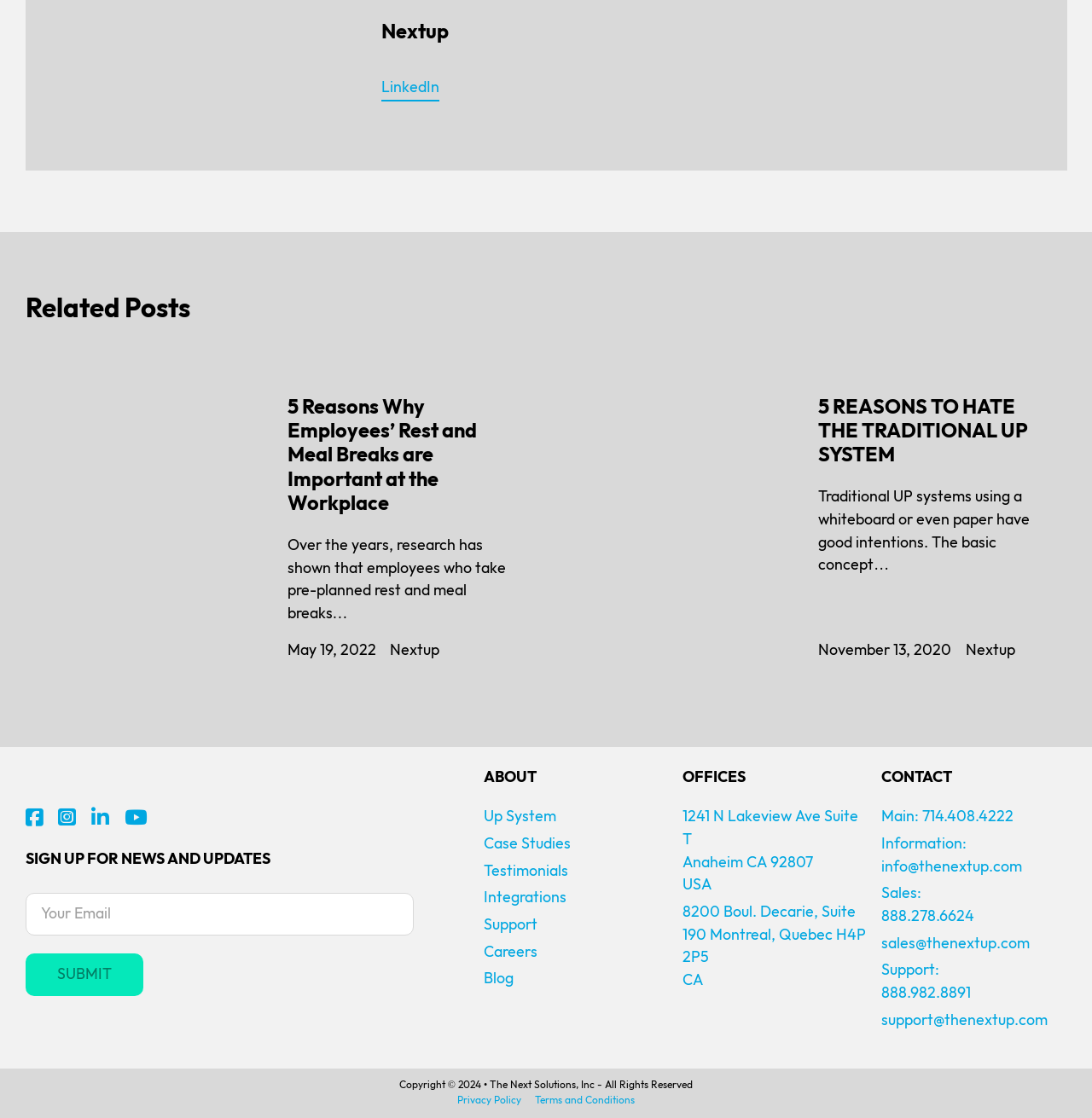Specify the bounding box coordinates of the element's region that should be clicked to achieve the following instruction: "Sign up for news and updates". The bounding box coordinates consist of four float numbers between 0 and 1, in the format [left, top, right, bottom].

[0.023, 0.762, 0.247, 0.776]